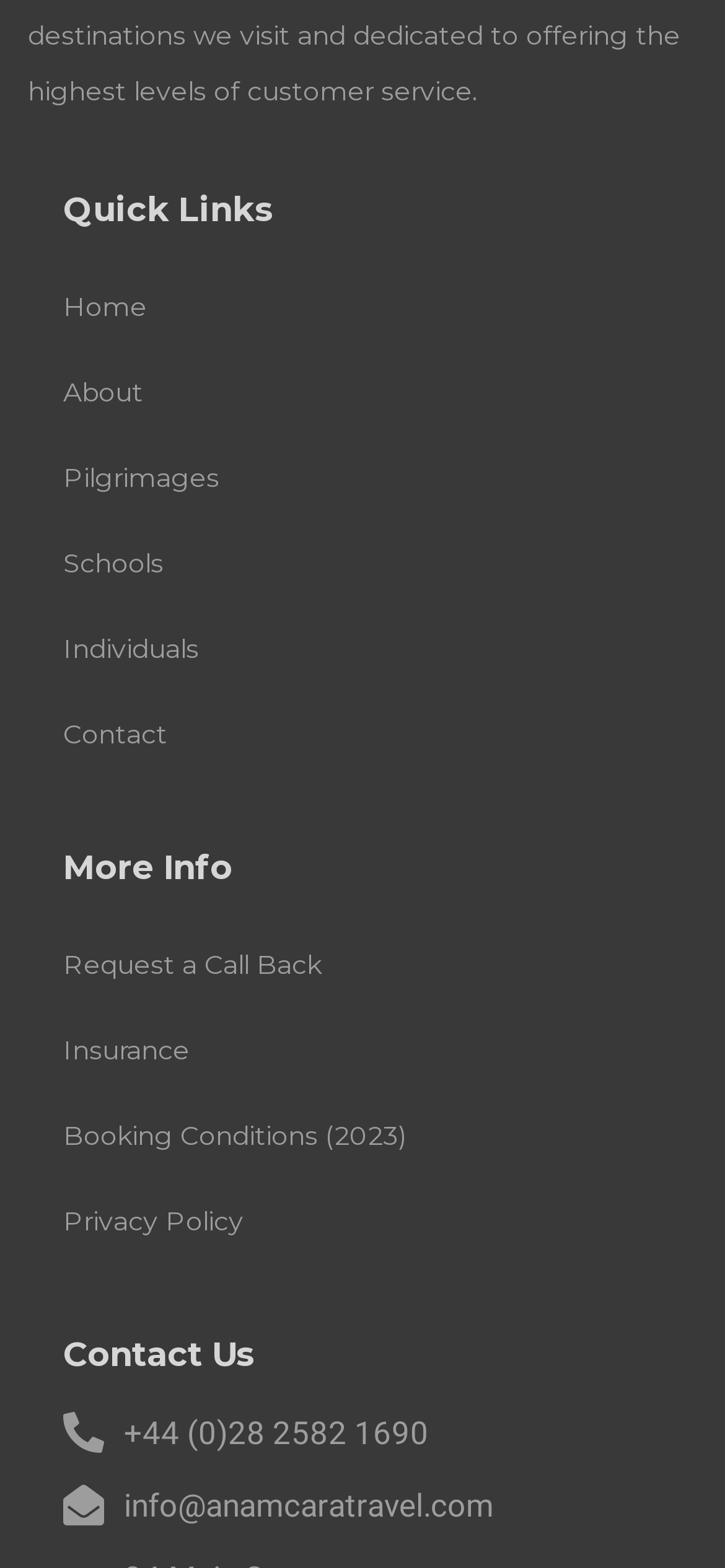Provide the bounding box coordinates of the section that needs to be clicked to accomplish the following instruction: "request a call back."

[0.087, 0.588, 0.913, 0.642]